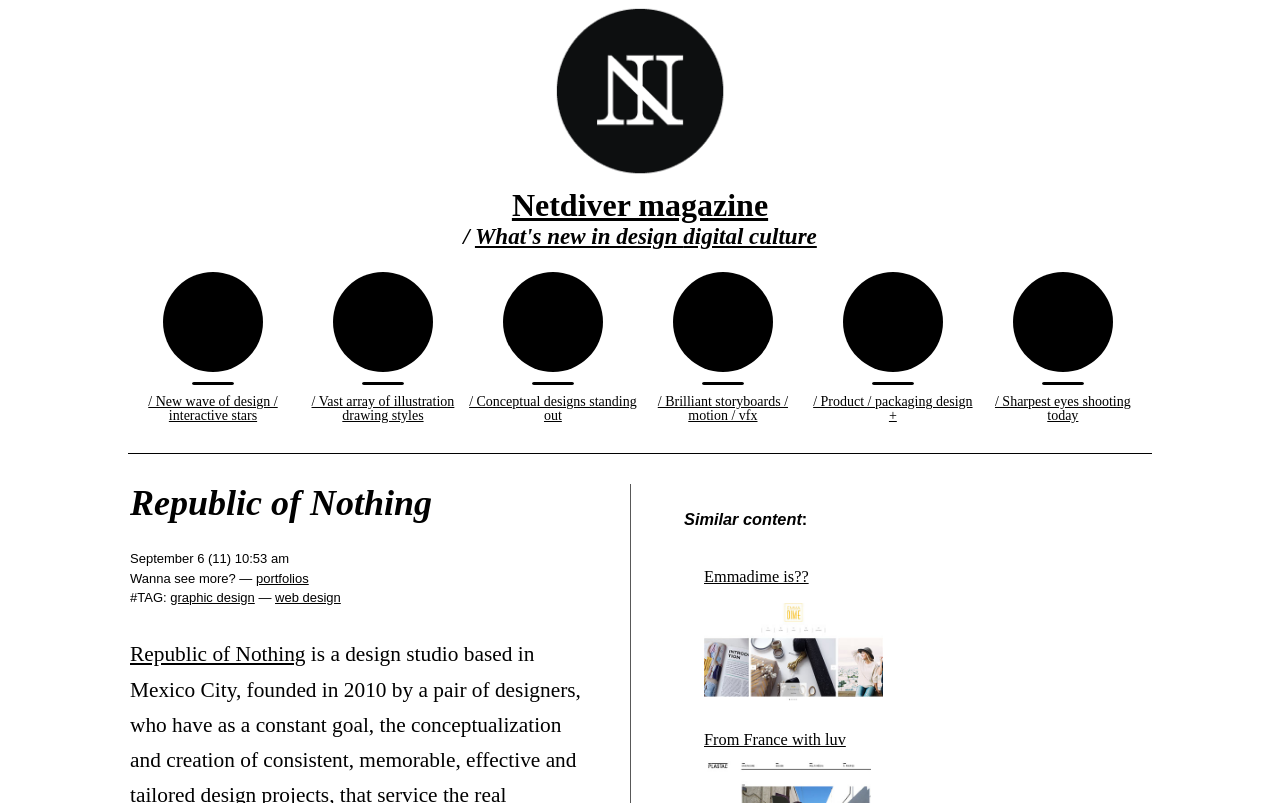Locate the bounding box coordinates of the clickable area to execute the instruction: "View Archives". Provide the coordinates as four float numbers between 0 and 1, represented as [left, top, right, bottom].

None